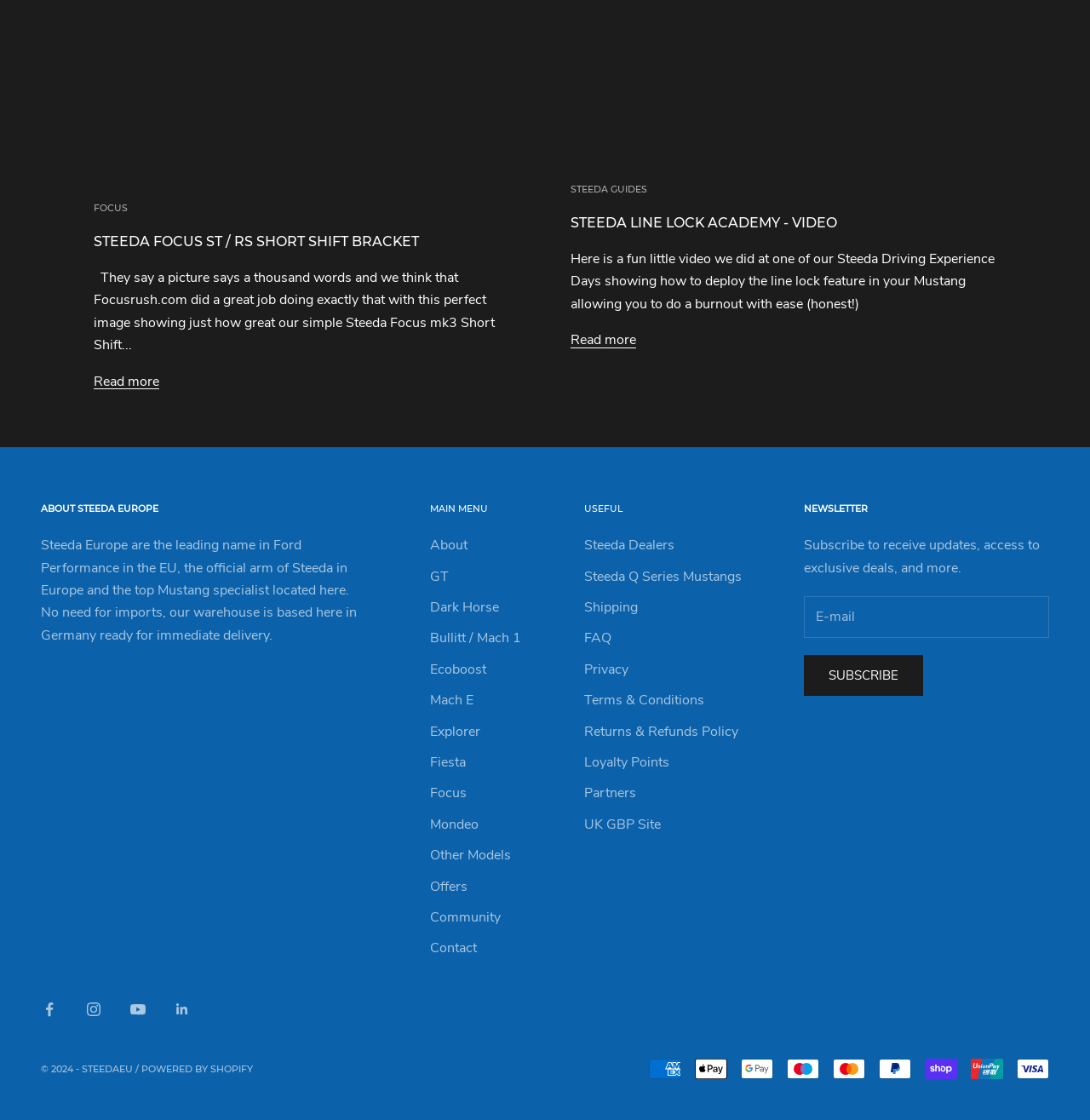Pinpoint the bounding box coordinates for the area that should be clicked to perform the following instruction: "Follow Steeda on Facebook".

[0.038, 0.893, 0.053, 0.909]